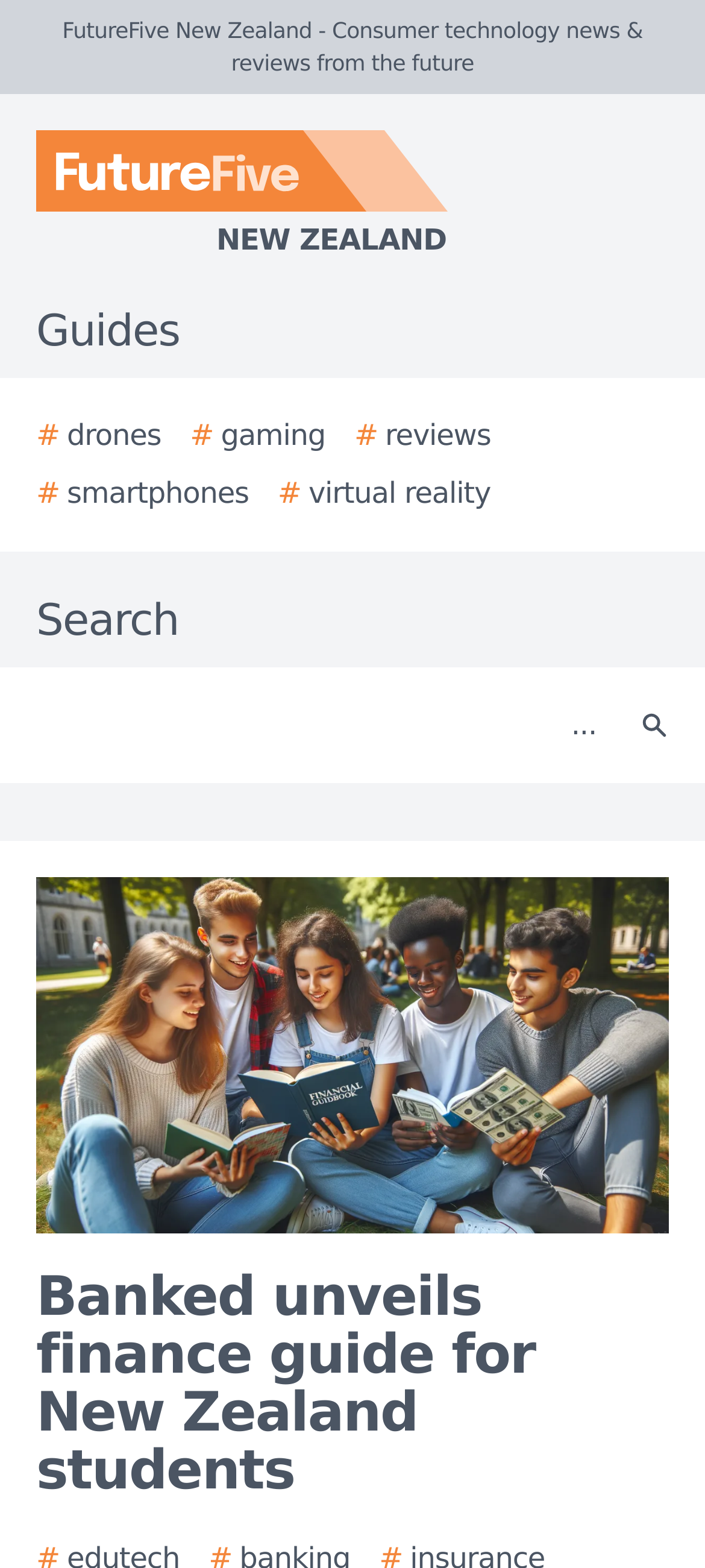Please find the main title text of this webpage.

Banked unveils finance guide for New Zealand students